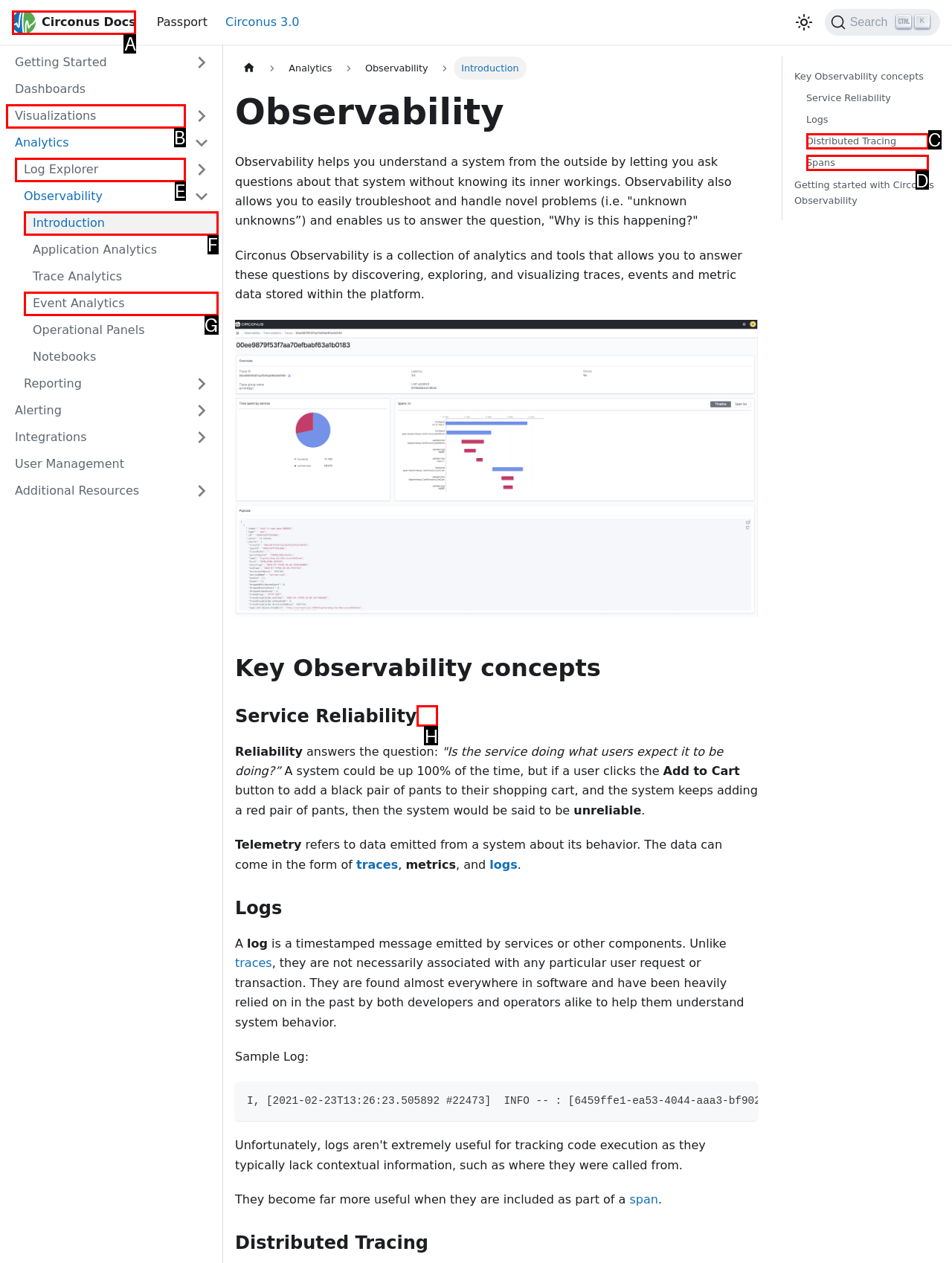Which HTML element matches the description: Circonus Docs?
Reply with the letter of the correct choice.

A